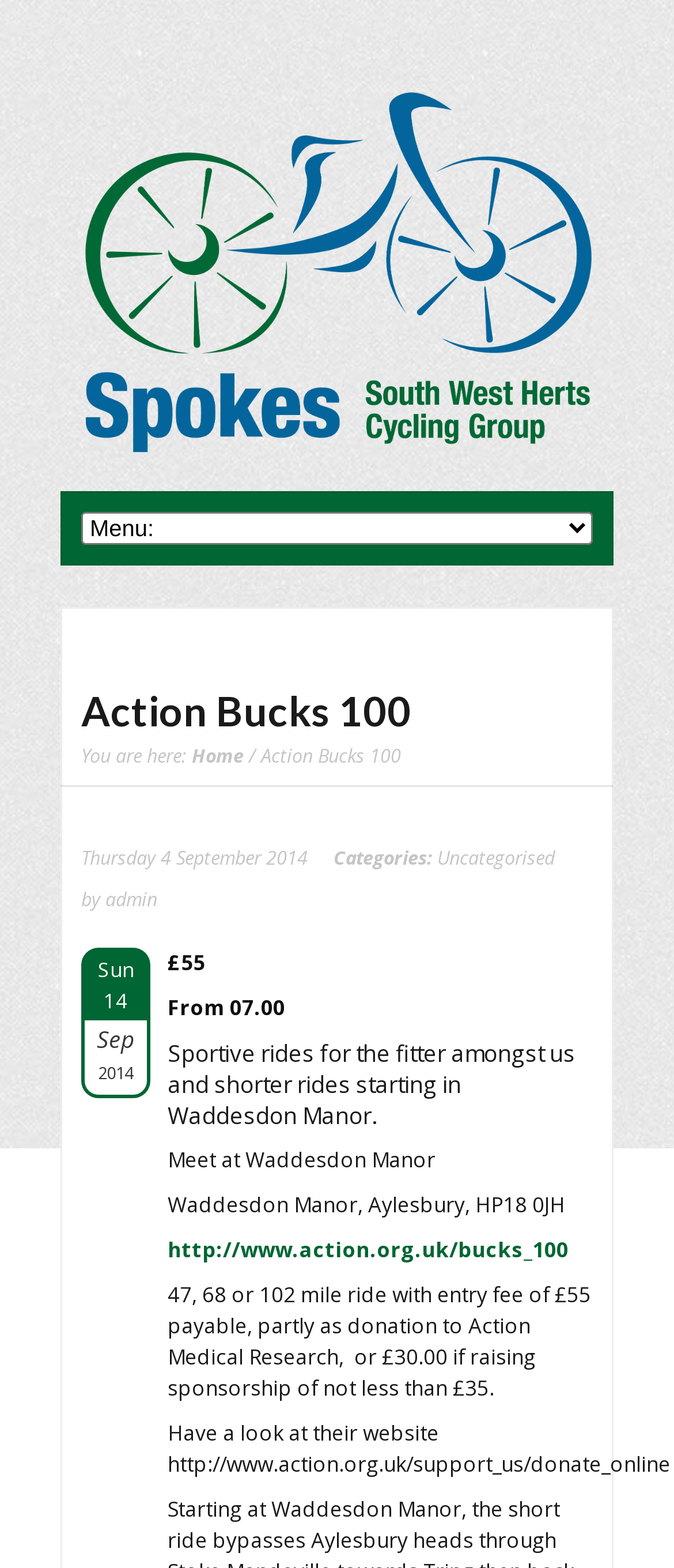What is the event date?
Please respond to the question with as much detail as possible.

I found the event date by looking at the text 'Thursday 4 September 2014' which is located below the 'You are here:' text.